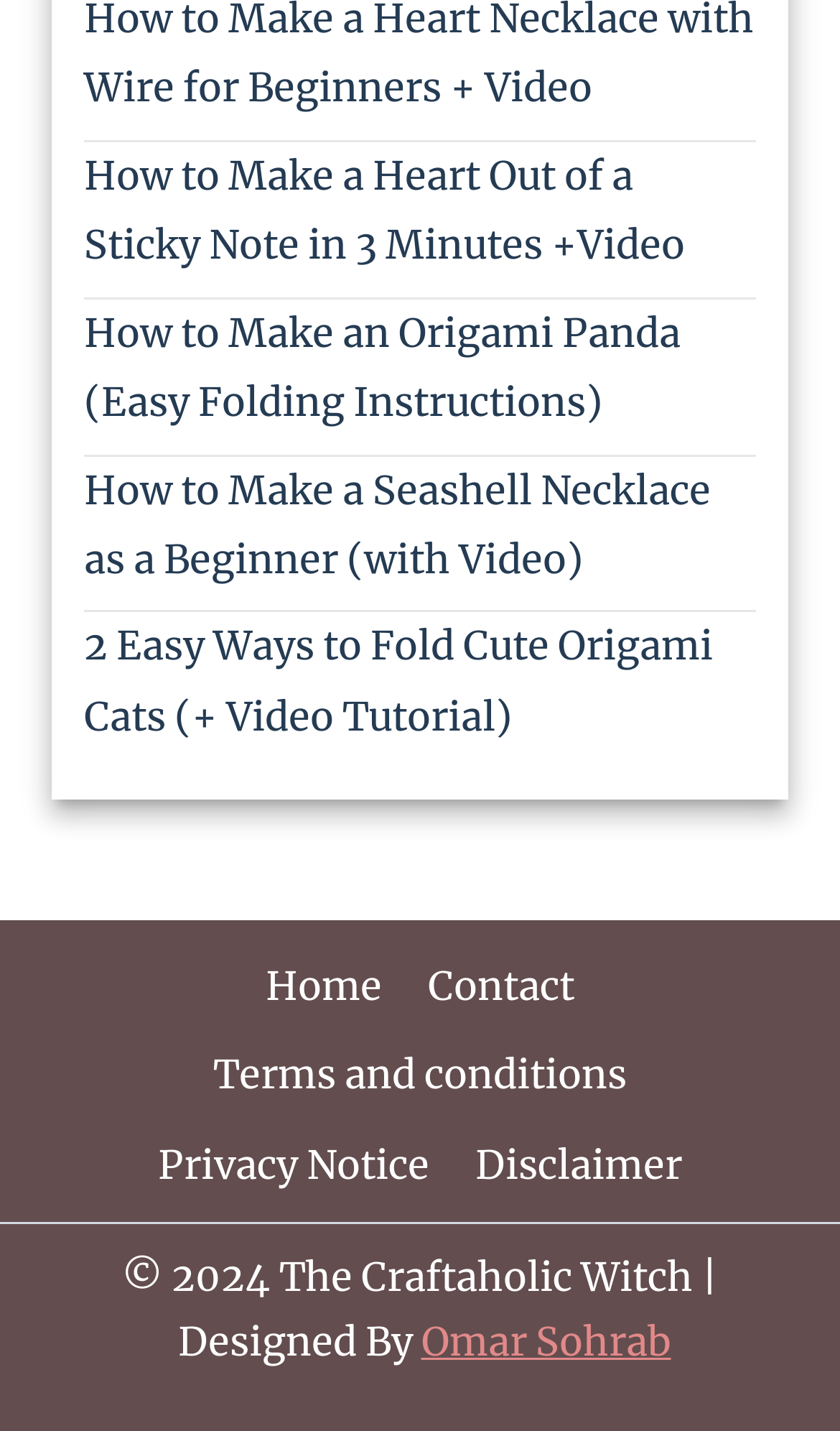Select the bounding box coordinates of the element I need to click to carry out the following instruction: "Check the disclaimer".

[0.538, 0.783, 0.84, 0.846]